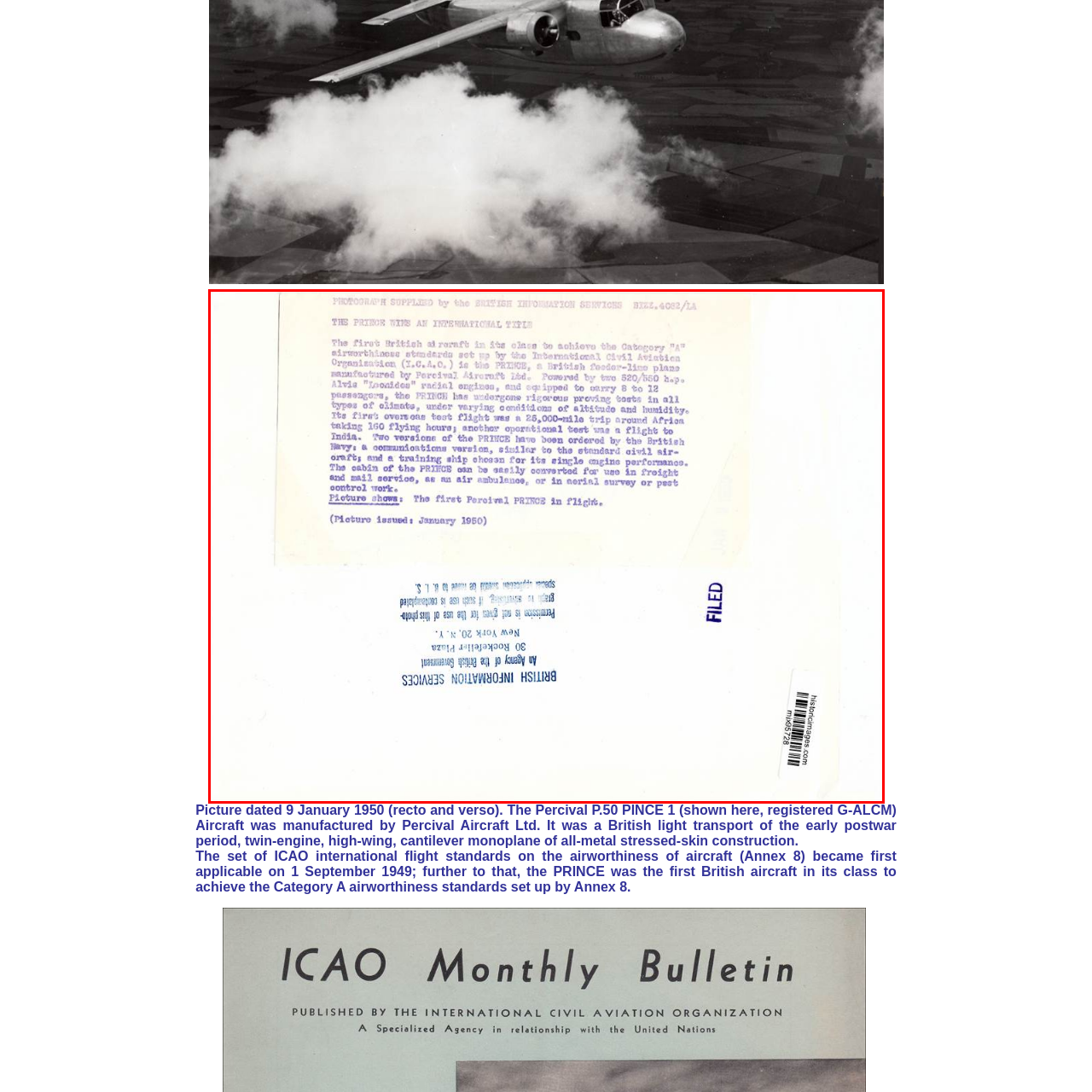Provide a comprehensive description of the image highlighted by the red bounding box.

This image features a historic photograph dated 9 January 1950, showcasing the Percival P.50 Prince (registration G-ALCM) aircraft produced by Percival Aircraft Ltd. The caption elaborates on the Prince, highlighting its significance as a British light transport aircraft of the early postwar era. Notably, it is described as a twin-engine, high-wing, cantilever monoplane constructed with all-metal stressed-skin, which reflects the engineering advancements of its time.

The text also mentions that this aircraft was the first in its category to comply with the Category A airworthiness standards as established by the ICAO (International Civil Aviation Organization) in September 1949. The Prince’s design allowed it to conduct operational tests in various flight conditions, affirming its capacity to operate under a broad range of altitudes and humidity levels.

Additionally, the image mentions that two versions of the Prince had been ordered by the British airline industry, showcasing its versatility and reliability for future aviation needs. The photograph serves as a documentation of an important milestone in British aviation history, illustrating the early stages of adapting newer standards in aircraft design and safety.

Lastly, it’s noted that this particular image was issued in January 1960, marking its archival significance as a representation of early postwar aviation development.